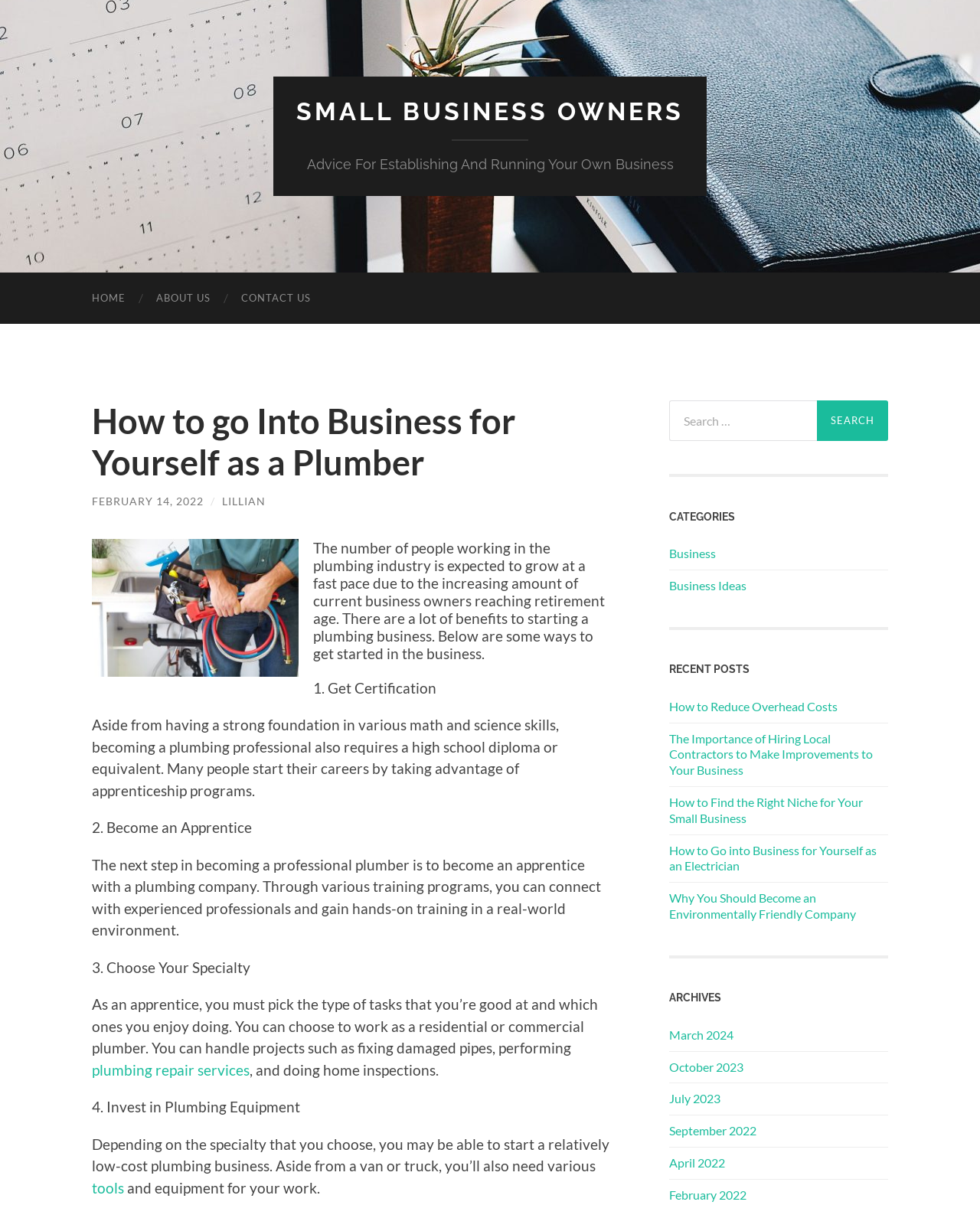Provide a thorough description of the webpage's content and layout.

This webpage is about providing advice for establishing and running a small business, specifically in the plumbing industry. At the top, there is a navigation menu with links to "HOME", "ABOUT US", and "CONTACT US". Below this menu, there is a heading that reads "How to go Into Business for Yourself as a Plumber". 

To the right of the heading, there is a link to the date "FEBRUARY 14, 2022" and the author's name "LILLIAN". Below this, there is an image of a plumber on a kitchen. 

The main content of the webpage is divided into four sections, each providing a step-by-step guide on how to start a plumbing business. The first section is about getting certification, the second is about becoming an apprentice, the third is about choosing a specialty, and the fourth is about investing in plumbing equipment. 

On the right side of the webpage, there is a search bar with a button labeled "Search". Below the search bar, there are three categories: "CATEGORIES", "RECENT POSTS", and "ARCHIVES". Under "CATEGORIES", there are links to "Business" and "Business Ideas". Under "RECENT POSTS", there are links to several articles related to small business management. Under "ARCHIVES", there are links to articles from different months and years.